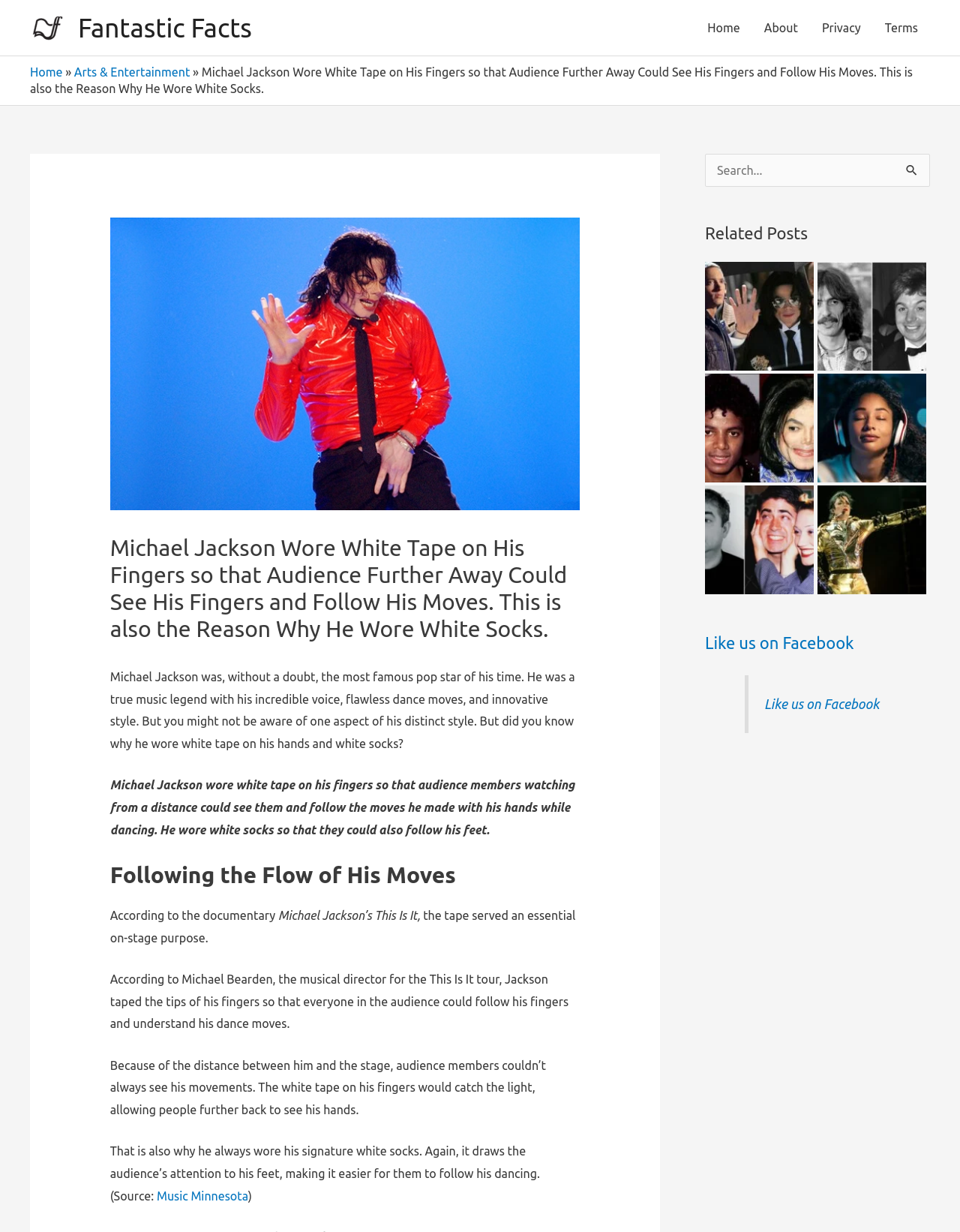Identify the bounding box of the HTML element described as: "Arts & Entertainment".

[0.077, 0.053, 0.198, 0.064]